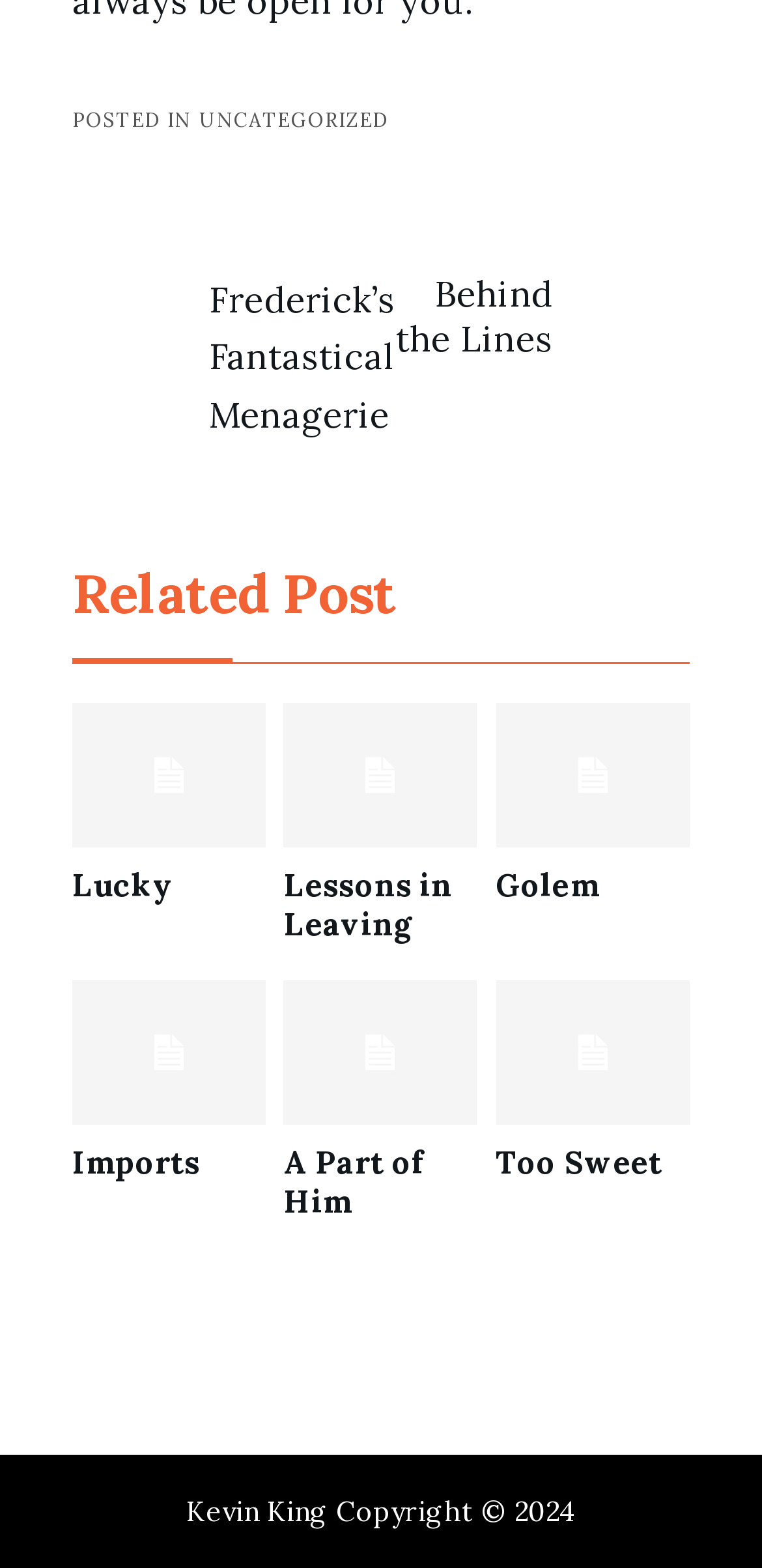Please answer the following question using a single word or phrase: 
How many navigation links are there?

2